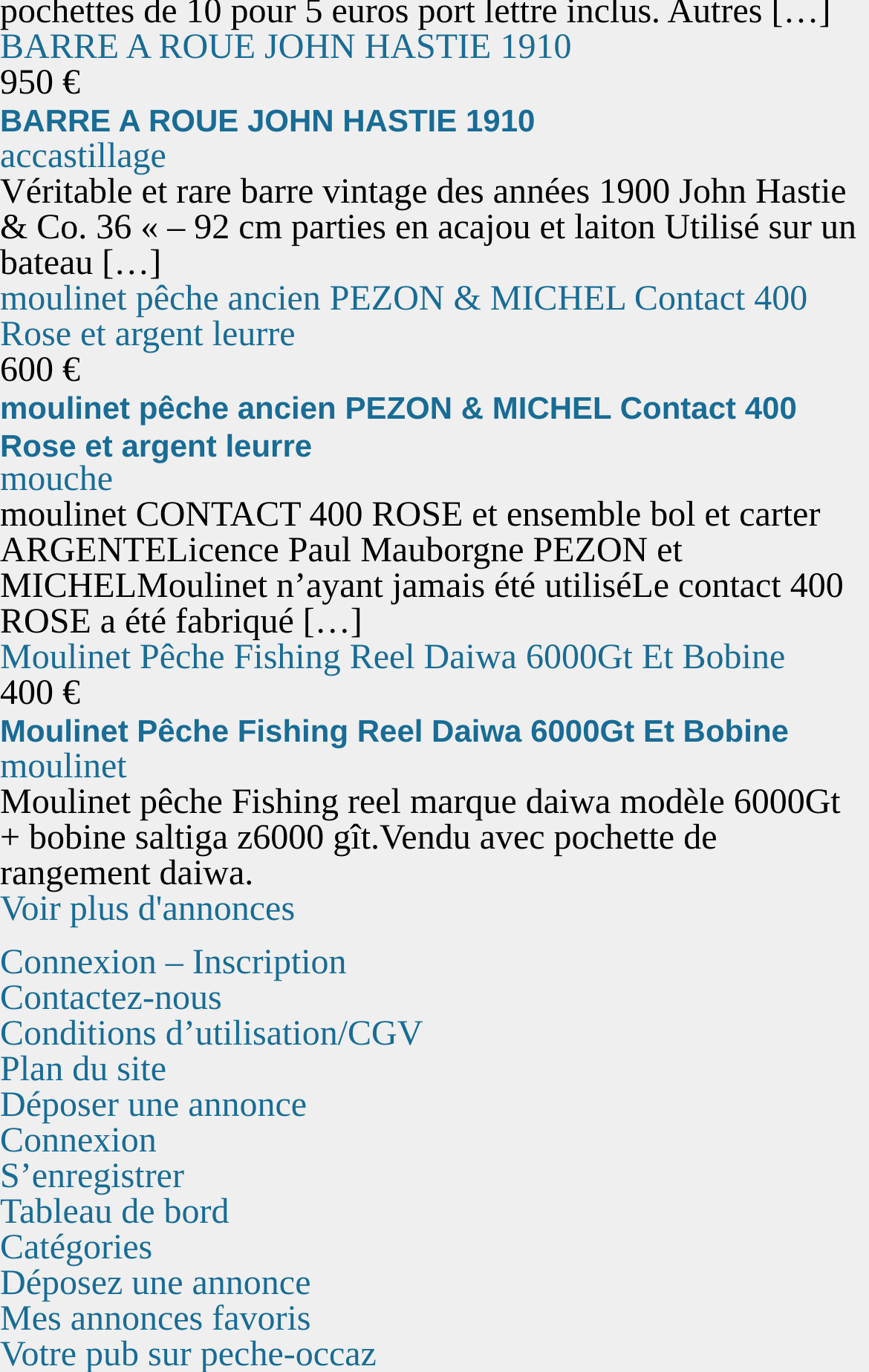What is the price of the BARRE A ROUE JOHN HASTIE 1910?
Use the information from the image to give a detailed answer to the question.

I found the 'StaticText' element with the text '950 €' inside the 'HeaderAsNonLandmark' element, which is a child of the first 'article' element. This text is likely the price of the BARRE A ROUE JOHN HASTIE 1910.